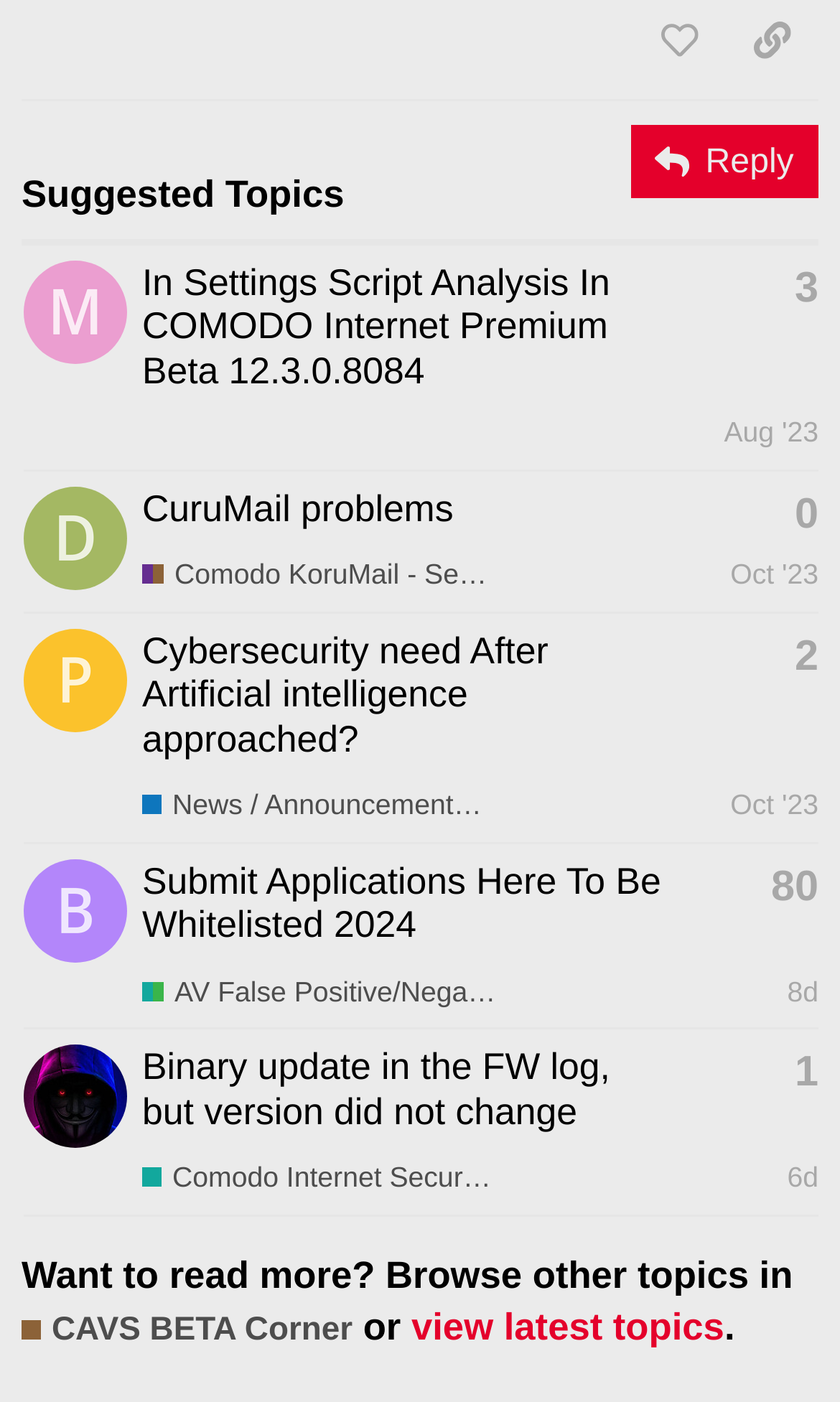Identify the bounding box coordinates of the section to be clicked to complete the task described by the following instruction: "Visit Alphabet Logos". The coordinates should be four float numbers between 0 and 1, formatted as [left, top, right, bottom].

None